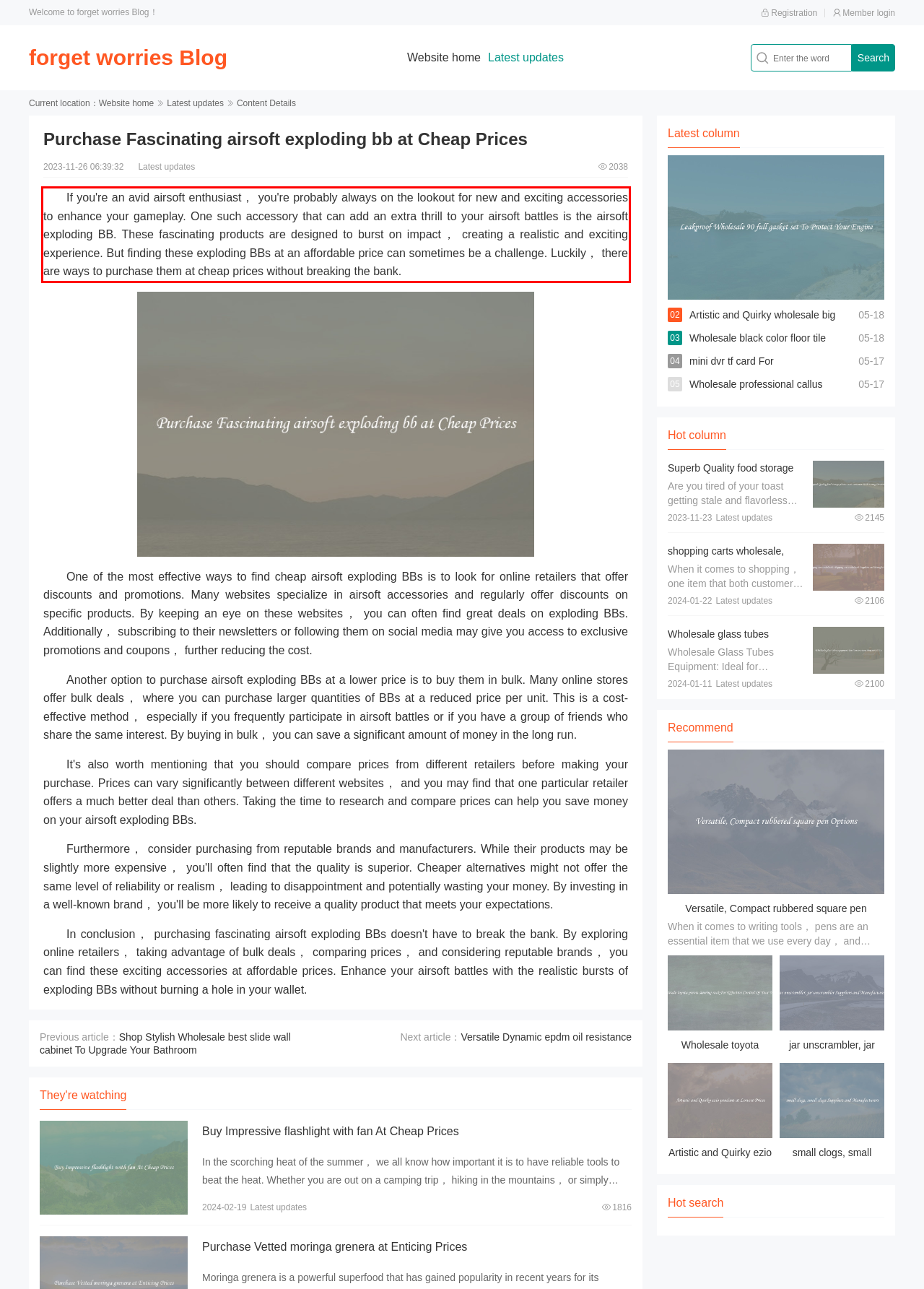You are provided with a webpage screenshot that includes a red rectangle bounding box. Extract the text content from within the bounding box using OCR.

If you're an avid airsoft enthusiast， you're probably always on the lookout for new and exciting accessories to enhance your gameplay. One such accessory that can add an extra thrill to your airsoft battles is the airsoft exploding BB. These fascinating products are designed to burst on impact， creating a realistic and exciting experience. But finding these exploding BBs at an affordable price can sometimes be a challenge. Luckily， there are ways to purchase them at cheap prices without breaking the bank.